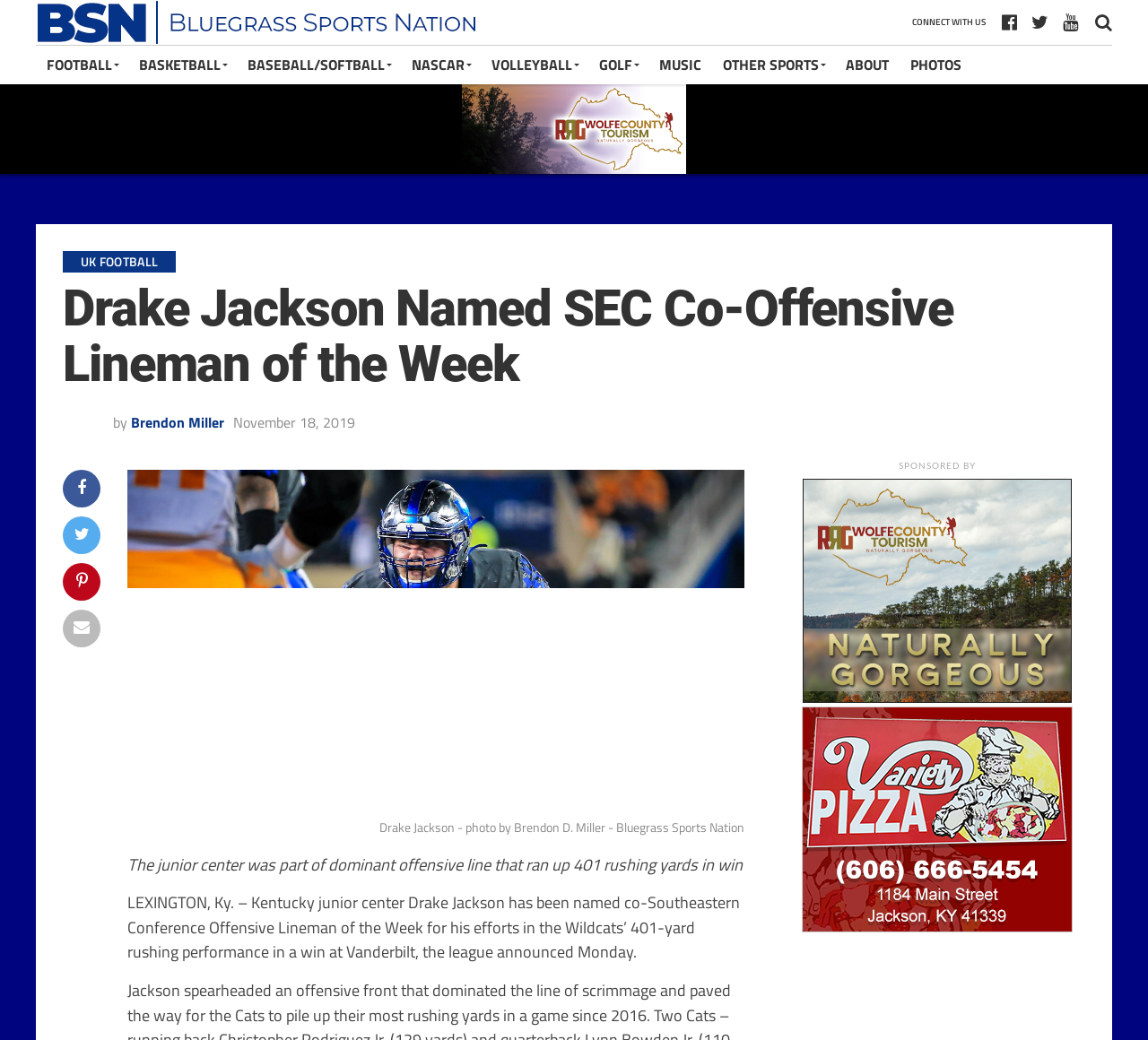Kindly determine the bounding box coordinates for the area that needs to be clicked to execute this instruction: "View photos".

[0.784, 0.043, 0.847, 0.081]